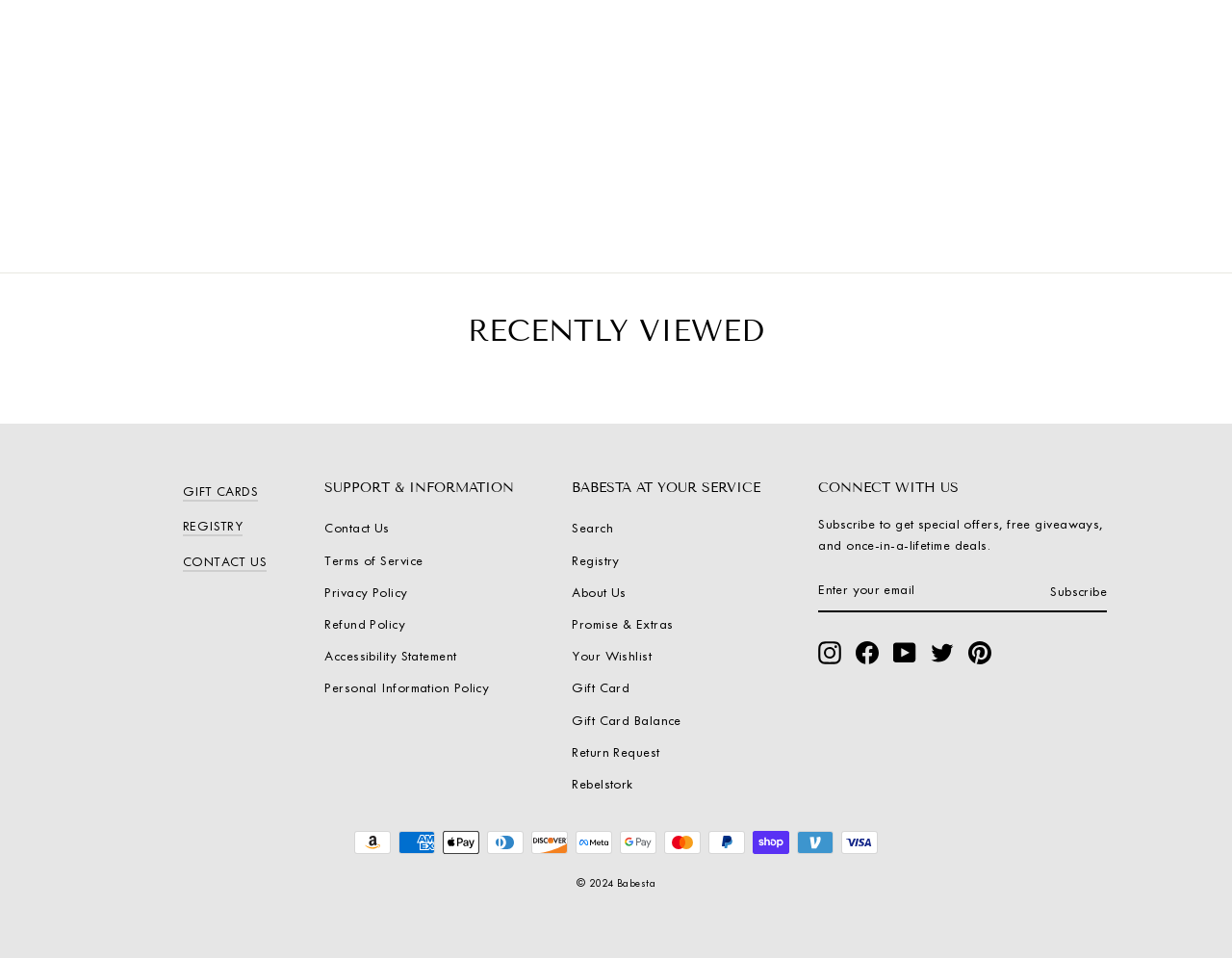What is the purpose of the 'CONNECT WITH US' section?
Please provide a single word or phrase in response based on the screenshot.

To subscribe to special offers